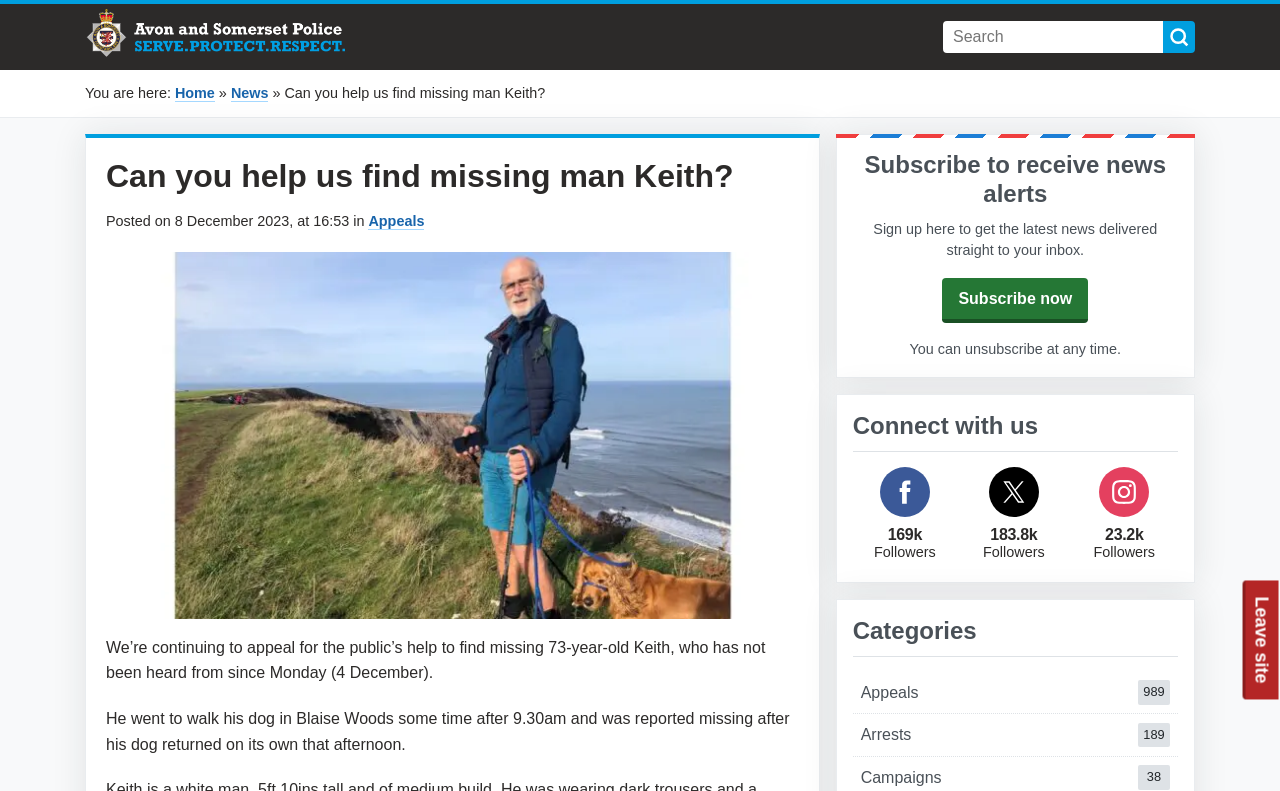From the image, can you give a detailed response to the question below:
What is the name of Keith's dog?

The image description 'Keith and his dog Gully' mentions the name of Keith's dog as Gully.